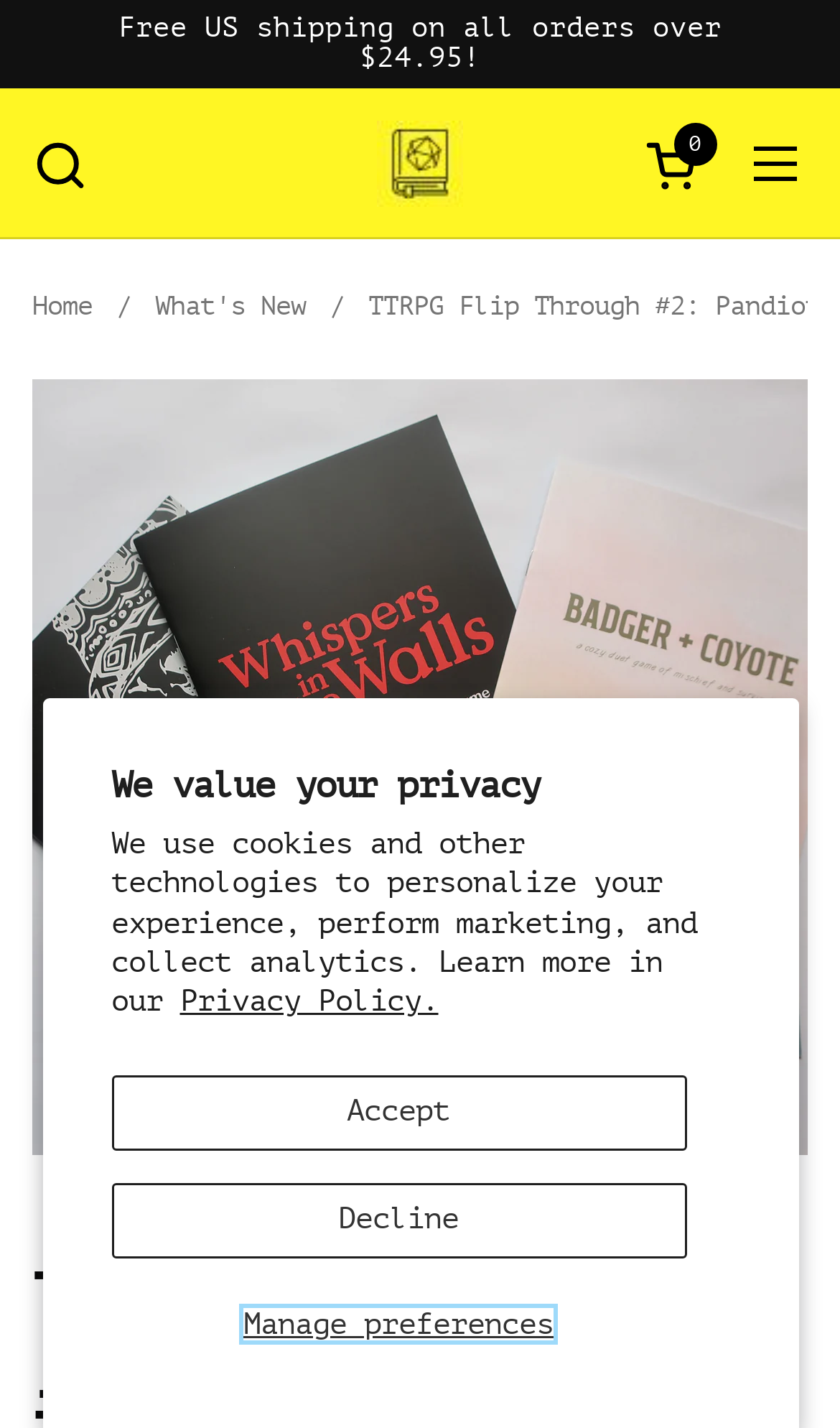What is the name of the website?
Use the image to give a comprehensive and detailed response to the question.

I found the answer by looking at the link element with the text 'Tabletop Bookshelf' which is located at the top of the webpage. This link is likely to be the website's name or logo.